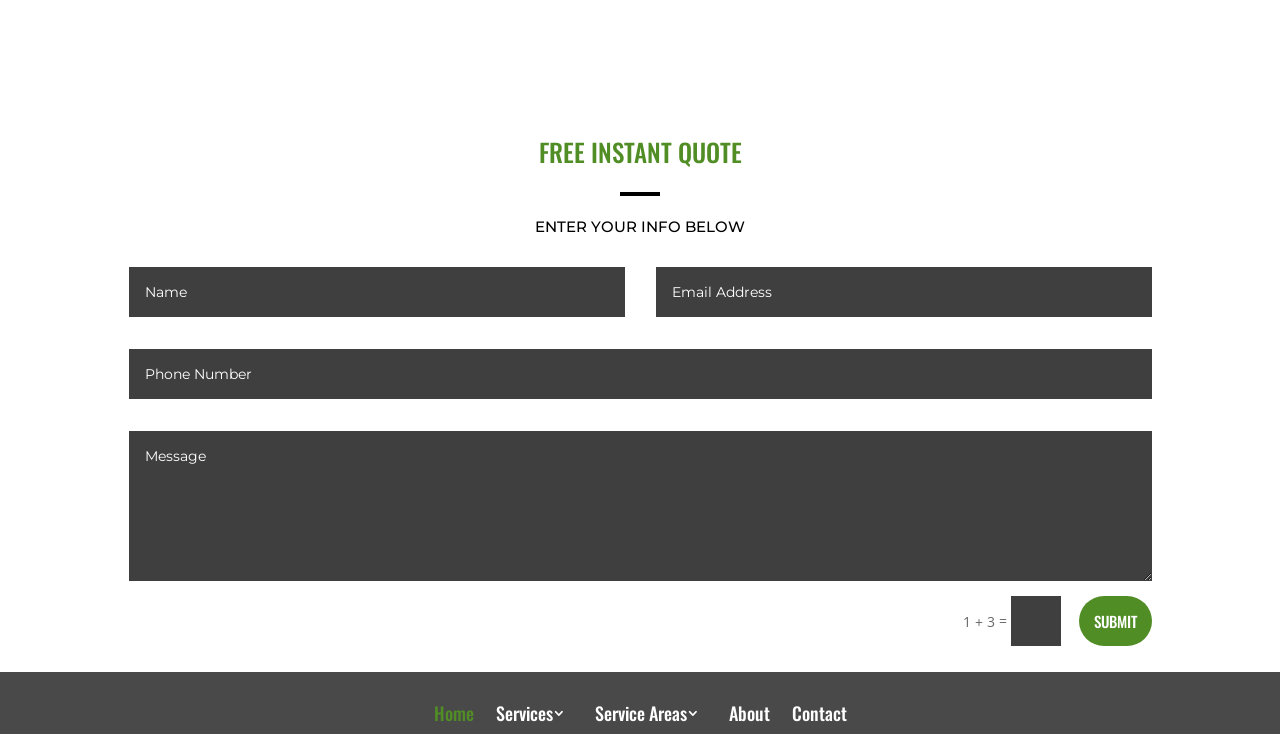Please specify the coordinates of the bounding box for the element that should be clicked to carry out this instruction: "Go to the home page". The coordinates must be four float numbers between 0 and 1, formatted as [left, top, right, bottom].

[0.339, 0.95, 0.37, 0.98]